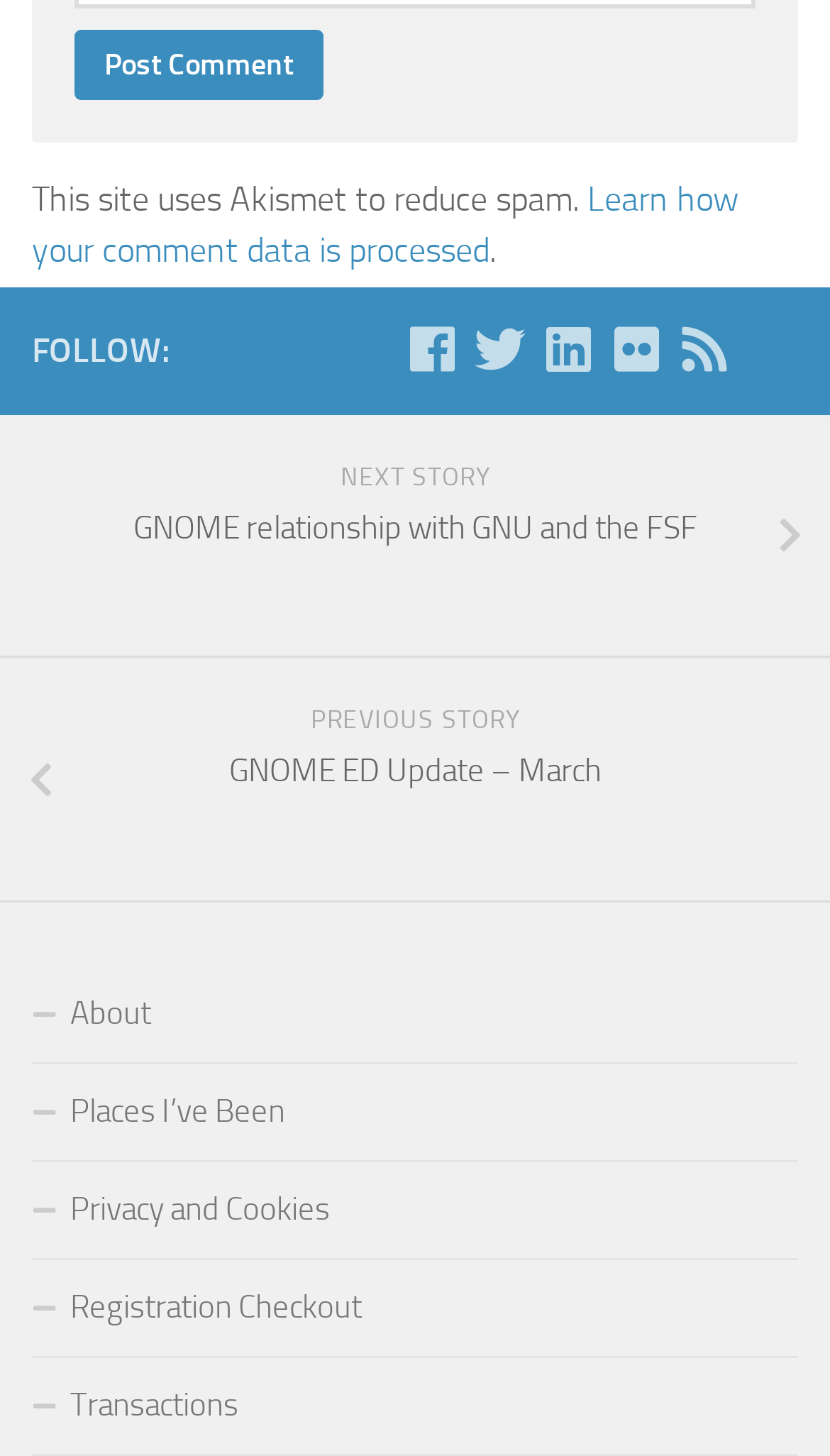Locate the bounding box of the UI element based on this description: "About". Provide four float numbers between 0 and 1 as [left, top, right, bottom].

[0.038, 0.664, 0.962, 0.732]